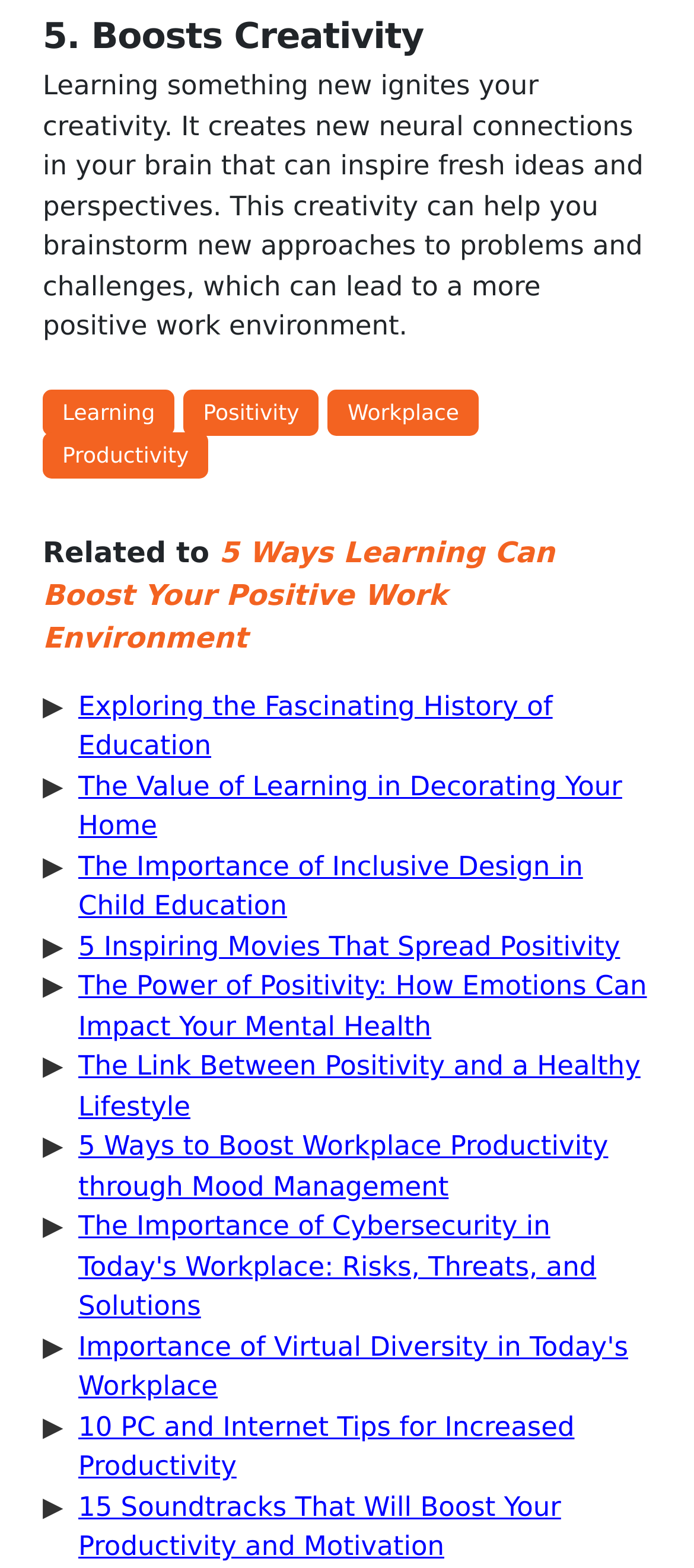Based on the provided description, "productivity", find the bounding box of the corresponding UI element in the screenshot.

[0.062, 0.275, 0.3, 0.305]